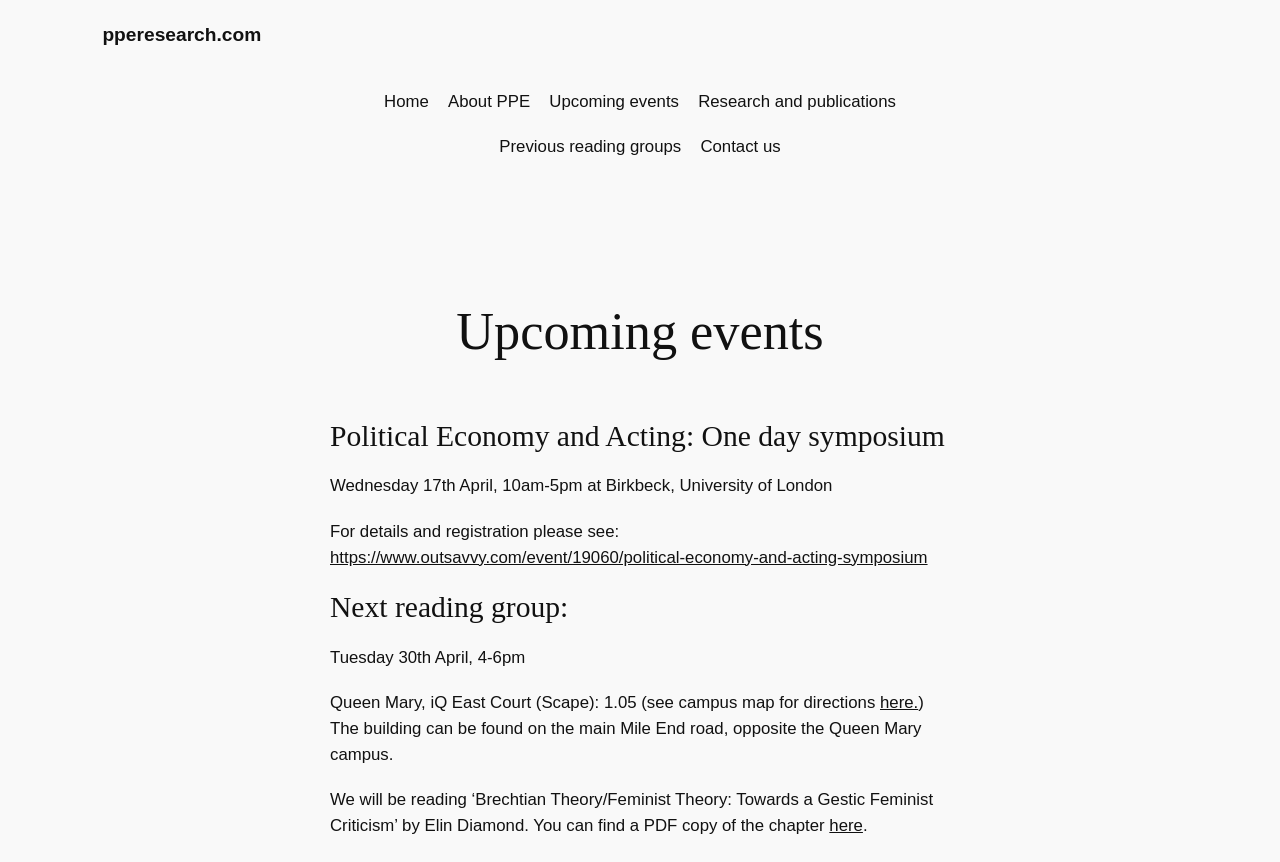Determine the bounding box coordinates of the UI element described by: "https://www.outsavvy.com/event/19060/political-economy-and-acting-symposium".

[0.258, 0.635, 0.725, 0.657]